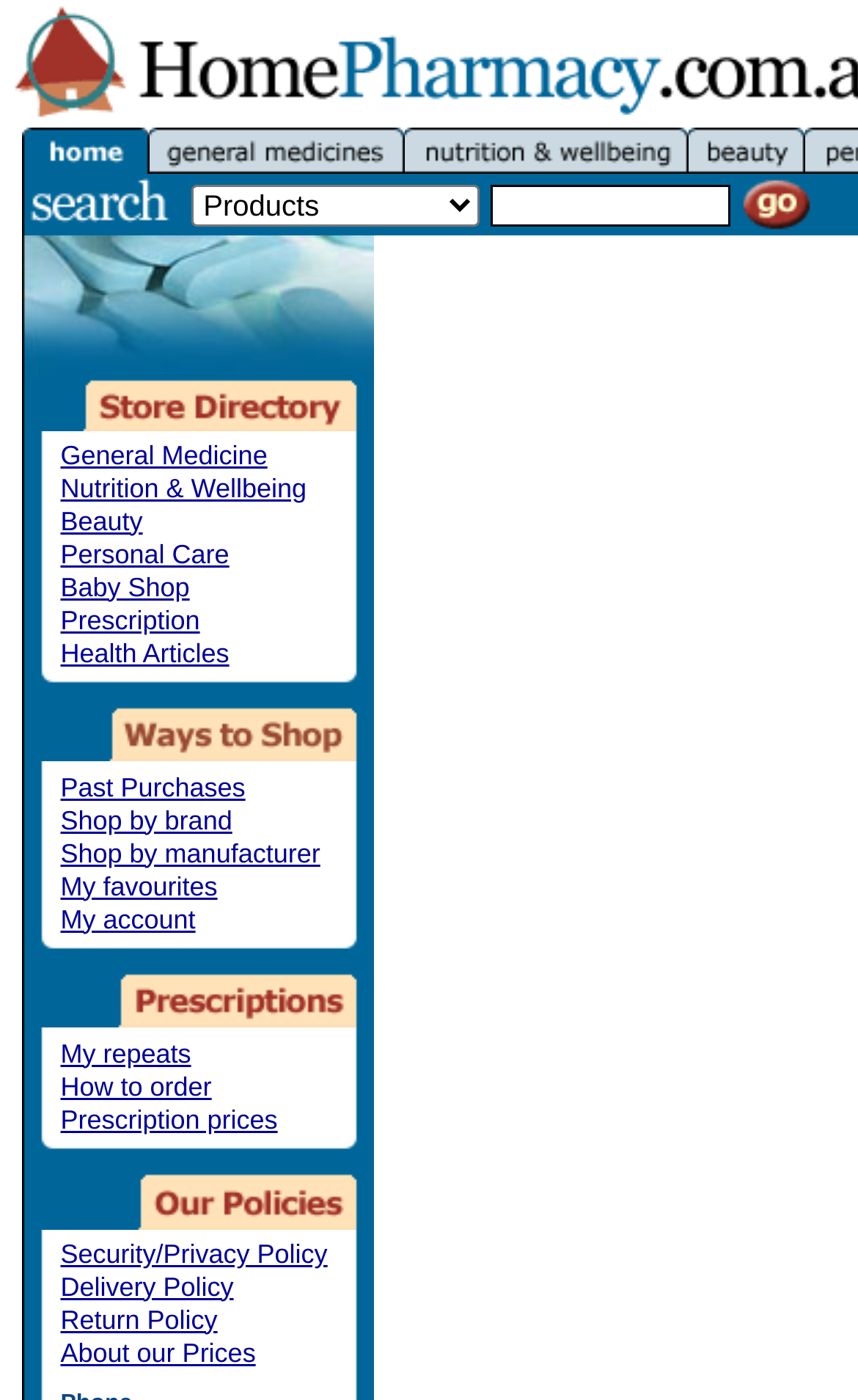Please reply to the following question using a single word or phrase: 
What is the function of the 'go' button?

To submit search query